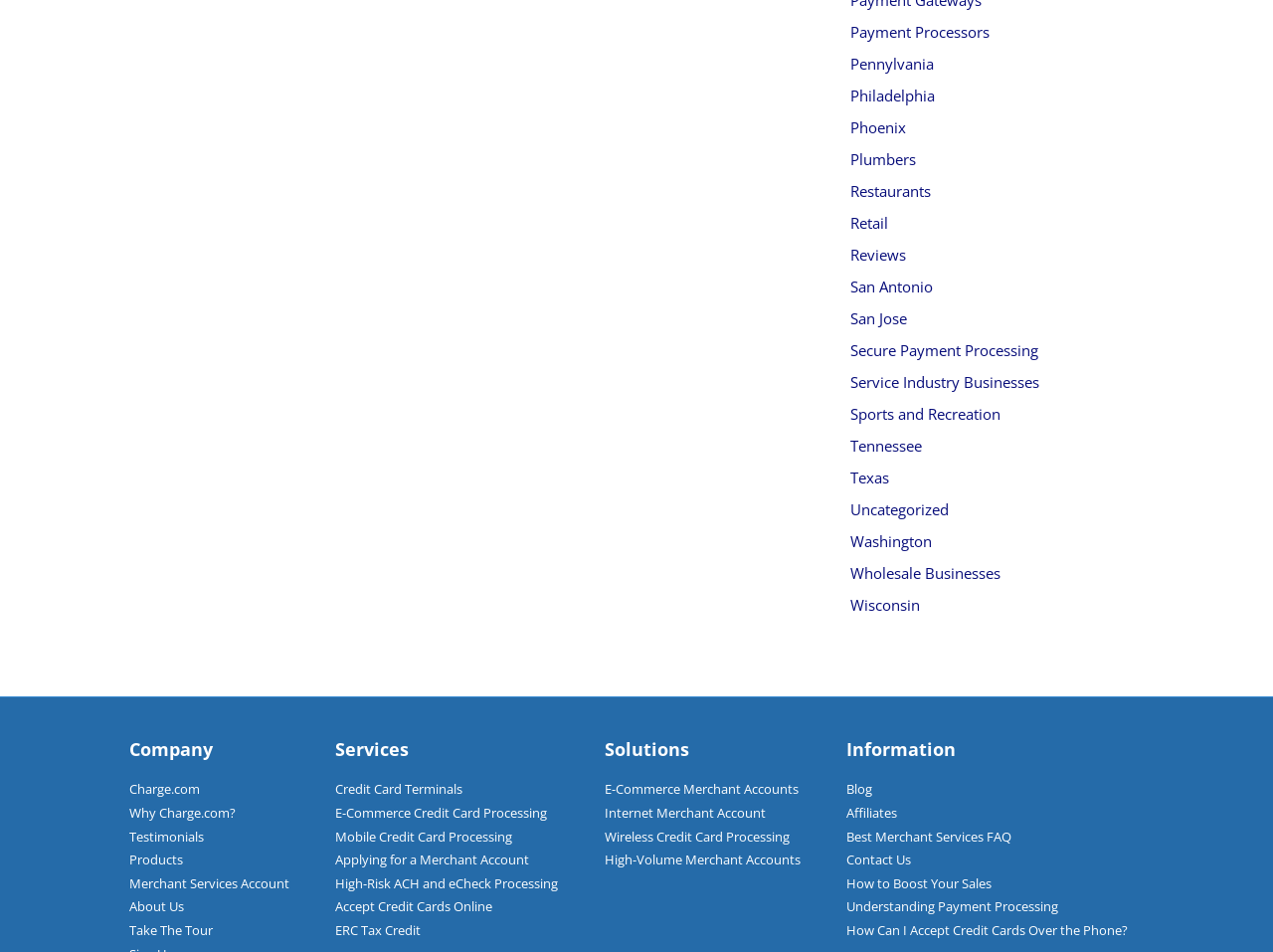Based on the image, give a detailed response to the question: What is the topic of the 'Blog' link?

I inferred the topic of the 'Blog' link by its location under the 'Information' heading and the context of the webpage, which suggests that the blog is related to payment processing and merchant services.